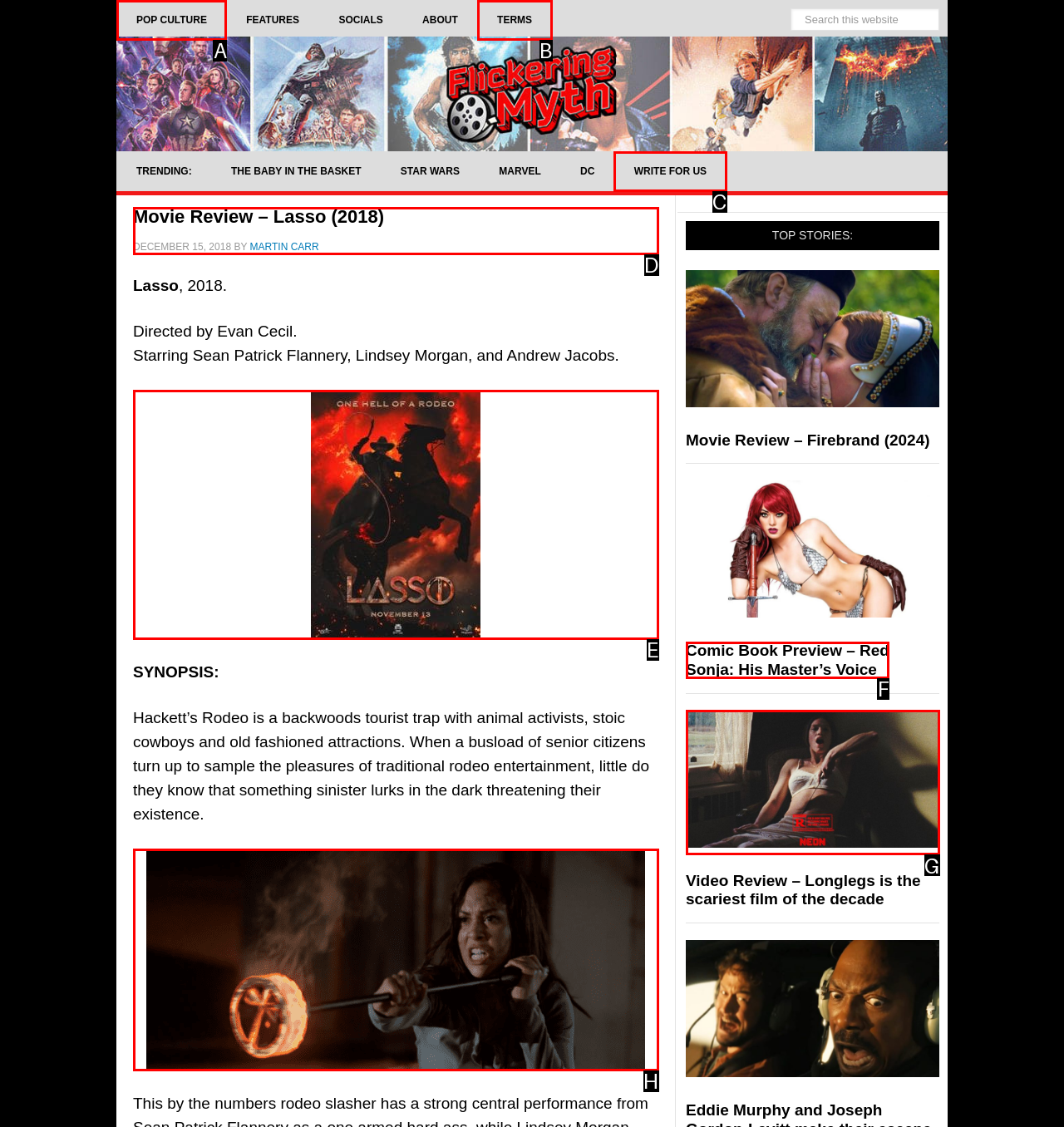Among the marked elements in the screenshot, which letter corresponds to the UI element needed for the task: Read the movie review of Lasso?

D